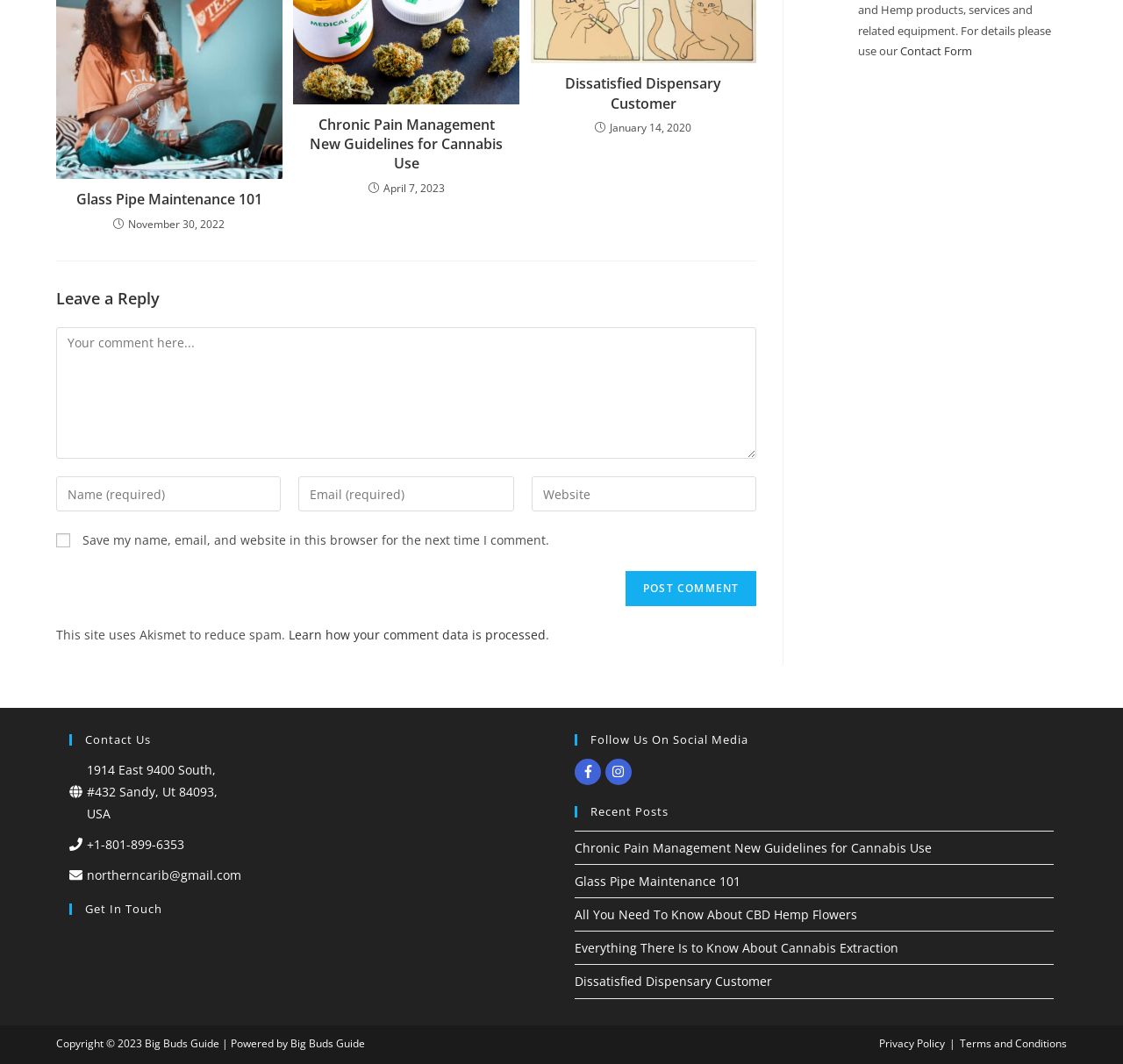Determine the bounding box for the UI element as described: "+1-801-899-6353". The coordinates should be represented as four float numbers between 0 and 1, formatted as [left, top, right, bottom].

[0.077, 0.786, 0.164, 0.801]